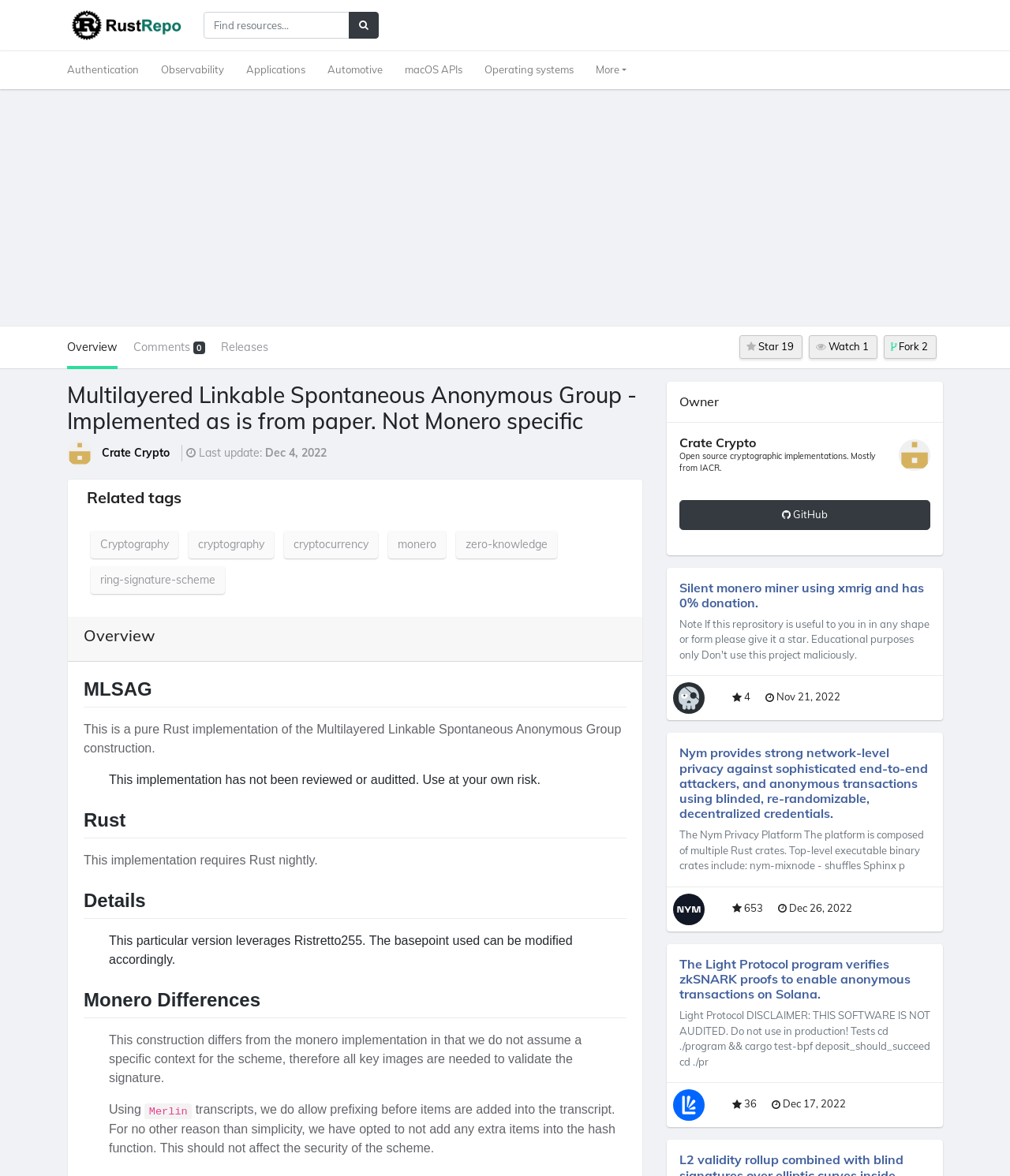Using the provided element description: "Authentication", determine the bounding box coordinates of the corresponding UI element in the screenshot.

[0.066, 0.044, 0.148, 0.075]